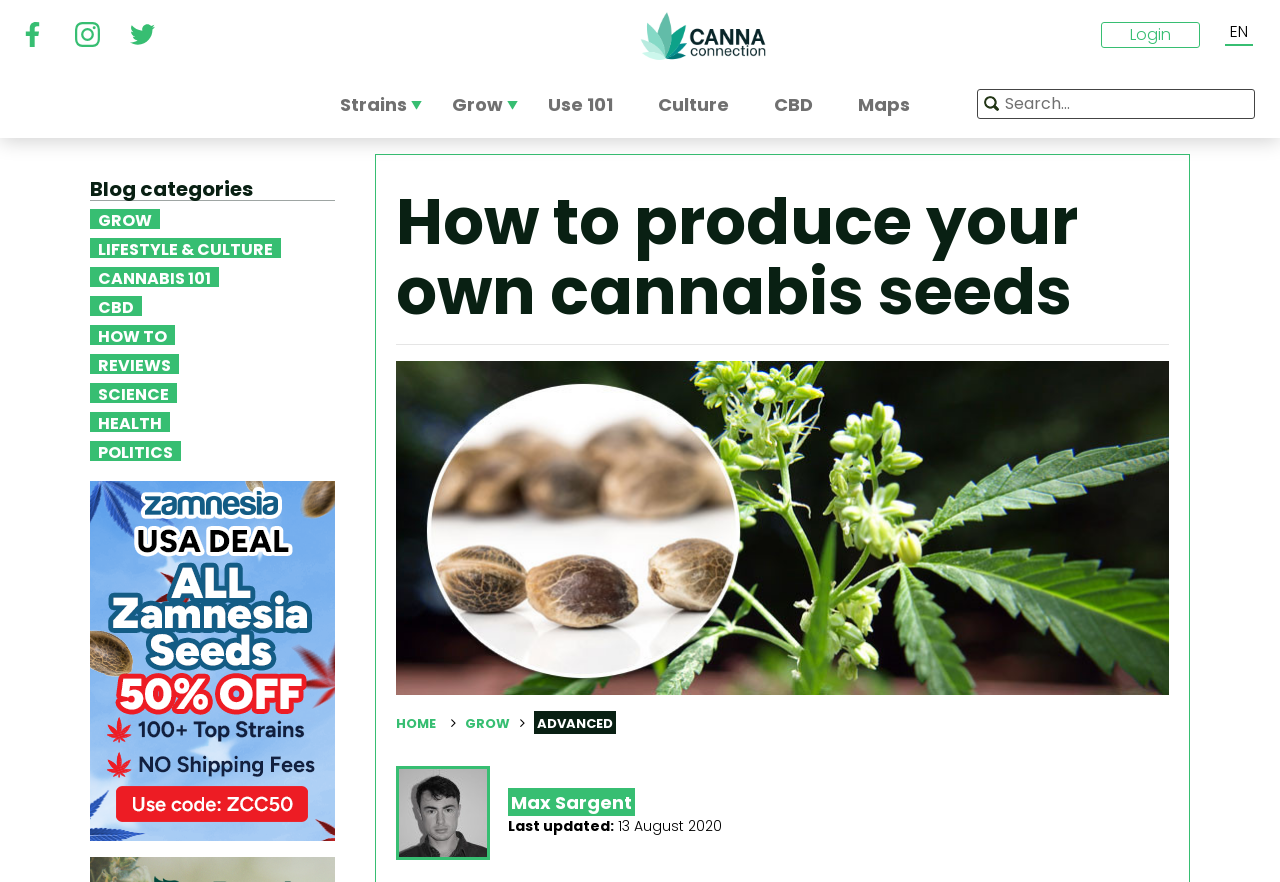Given the element description "Reviews" in the screenshot, predict the bounding box coordinates of that UI element.

[0.07, 0.401, 0.14, 0.424]